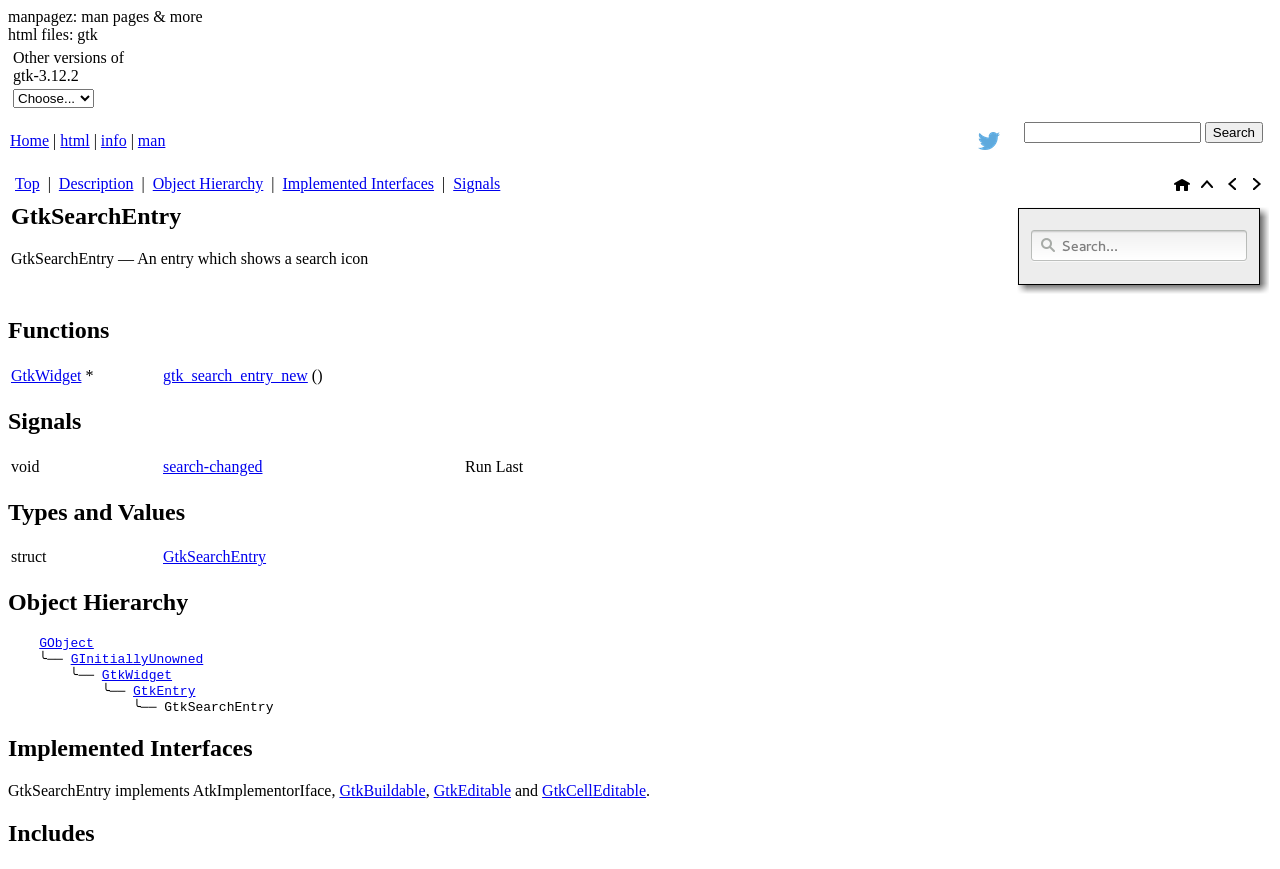Using the information in the image, could you please answer the following question in detail:
What is the name of the signal in the 'Signals' section?

The 'Signals' section is located at the middle of the webpage, and it contains a table with a signal named 'search-changed', which is a signal emitted by the GtkSearchEntry widget.